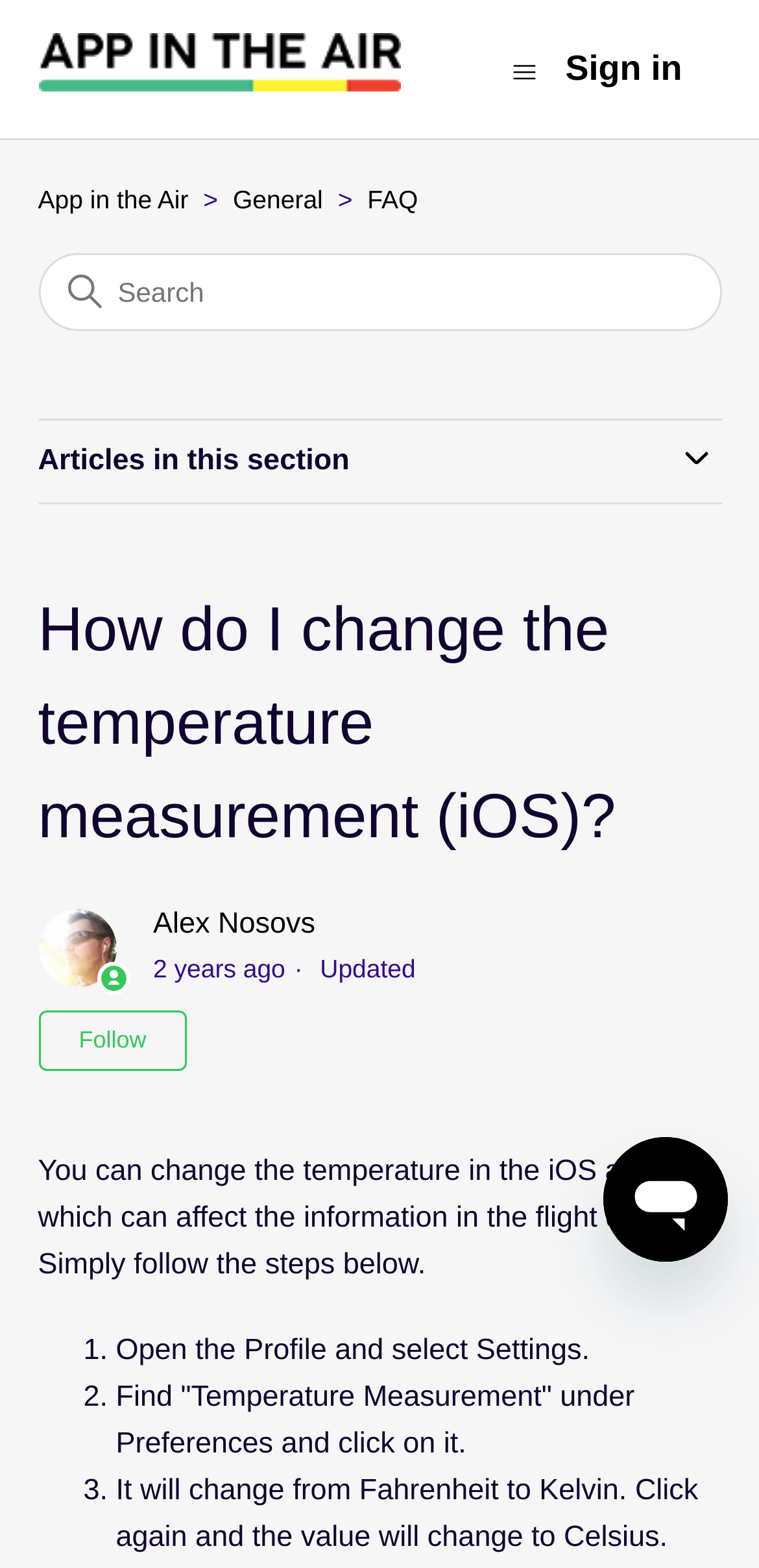Locate and extract the text of the main heading on the webpage.

How do I change the temperature measurement (iOS)?